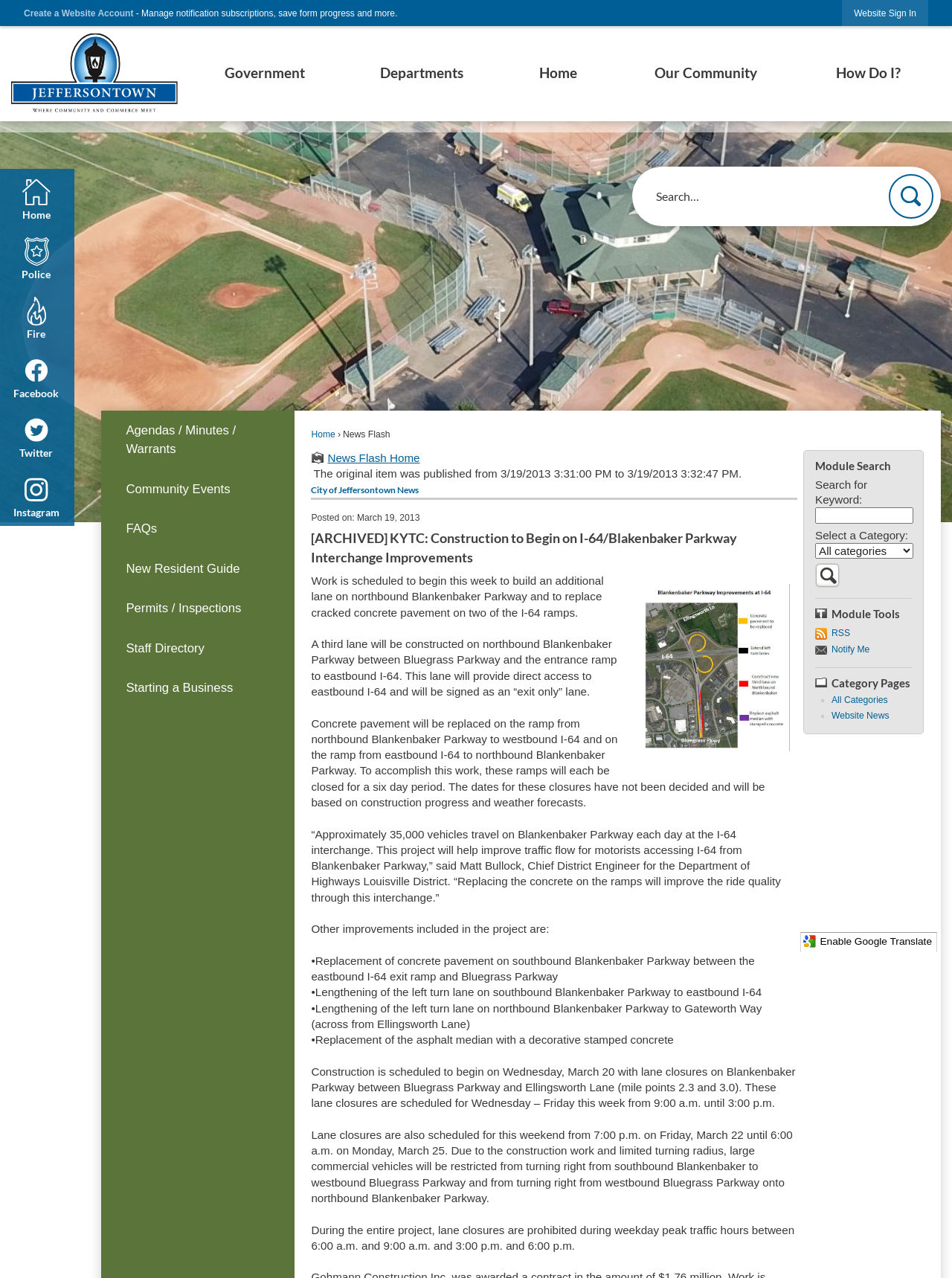What is being replaced on the ramps?
Give a comprehensive and detailed explanation for the question.

The concrete pavement on the ramp from northbound Blankenbaker Parkway to westbound I-64 and on the ramp from eastbound I-64 to northbound Blankenbaker Parkway will be replaced to improve the ride quality through this interchange.